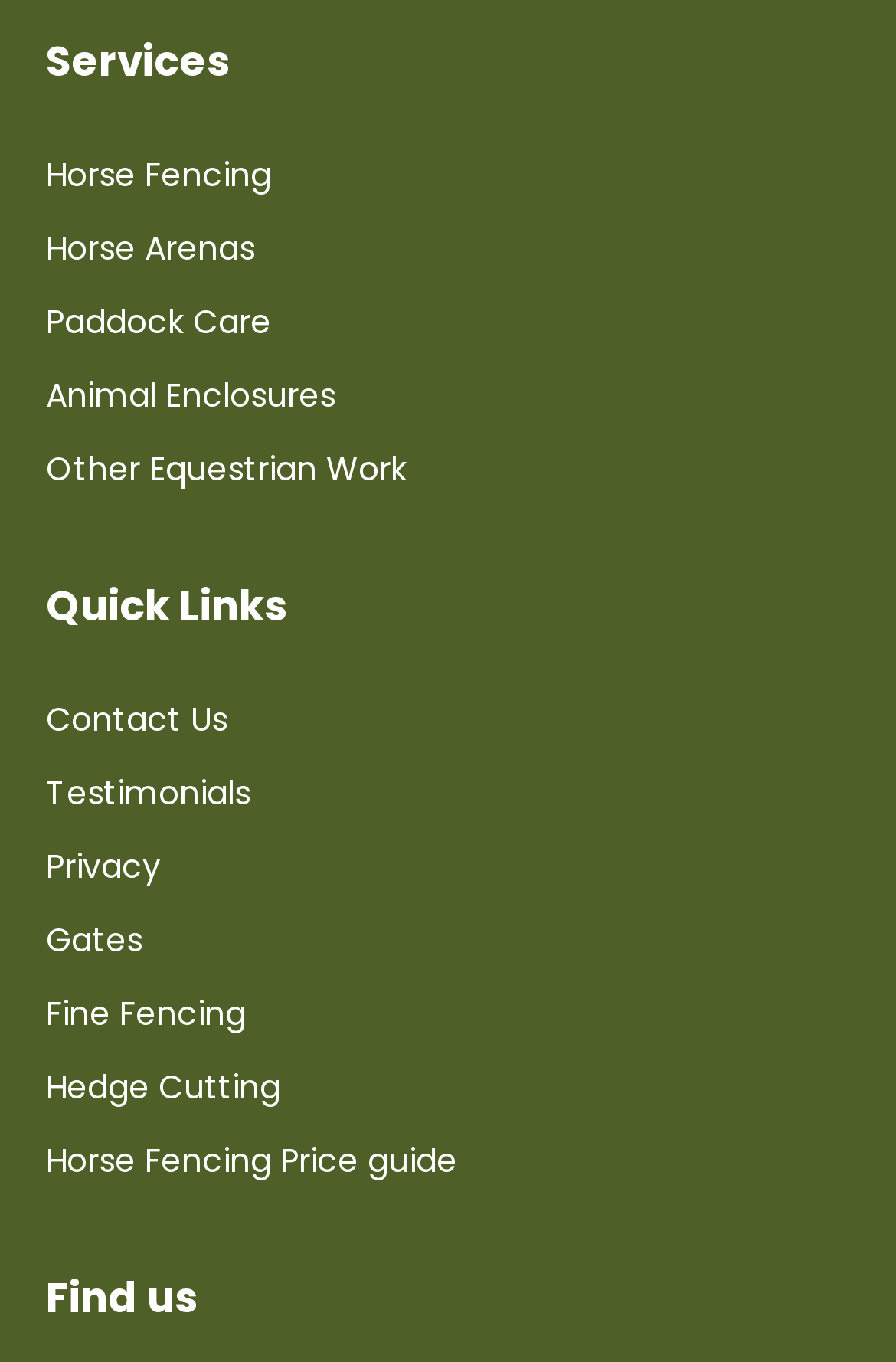Predict the bounding box of the UI element based on the description: "aria-label="Copy Link" title="Copy Link"". The coordinates should be four float numbers between 0 and 1, formatted as [left, top, right, bottom].

None